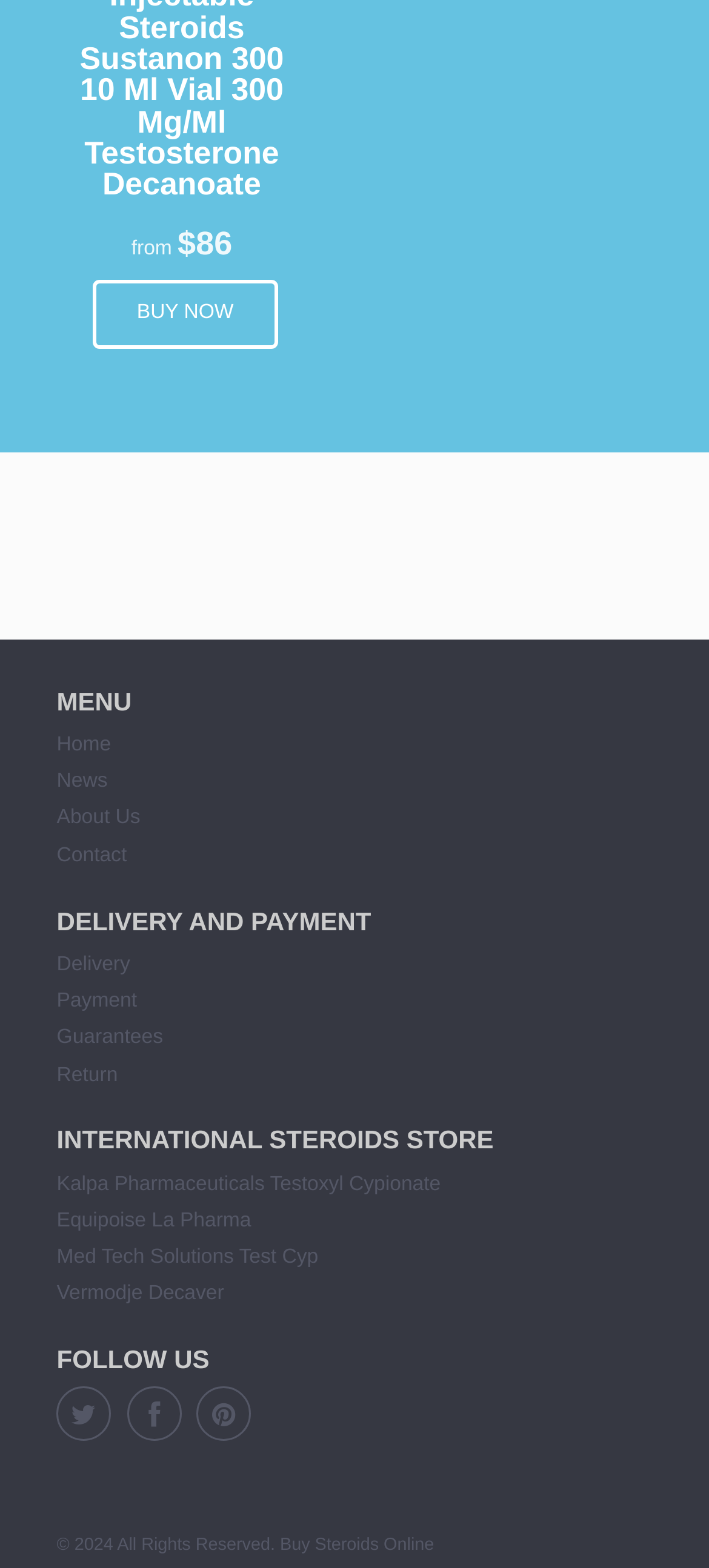What is the offer for buying 2 packs of Teragon Labs Trenbolone?
Using the information presented in the image, please offer a detailed response to the question.

The offer is mentioned in the StaticText element with bounding box coordinates [0.1, 0.309, 0.9, 0.357] as 'buy 2 packs and get 1 pack for free'.